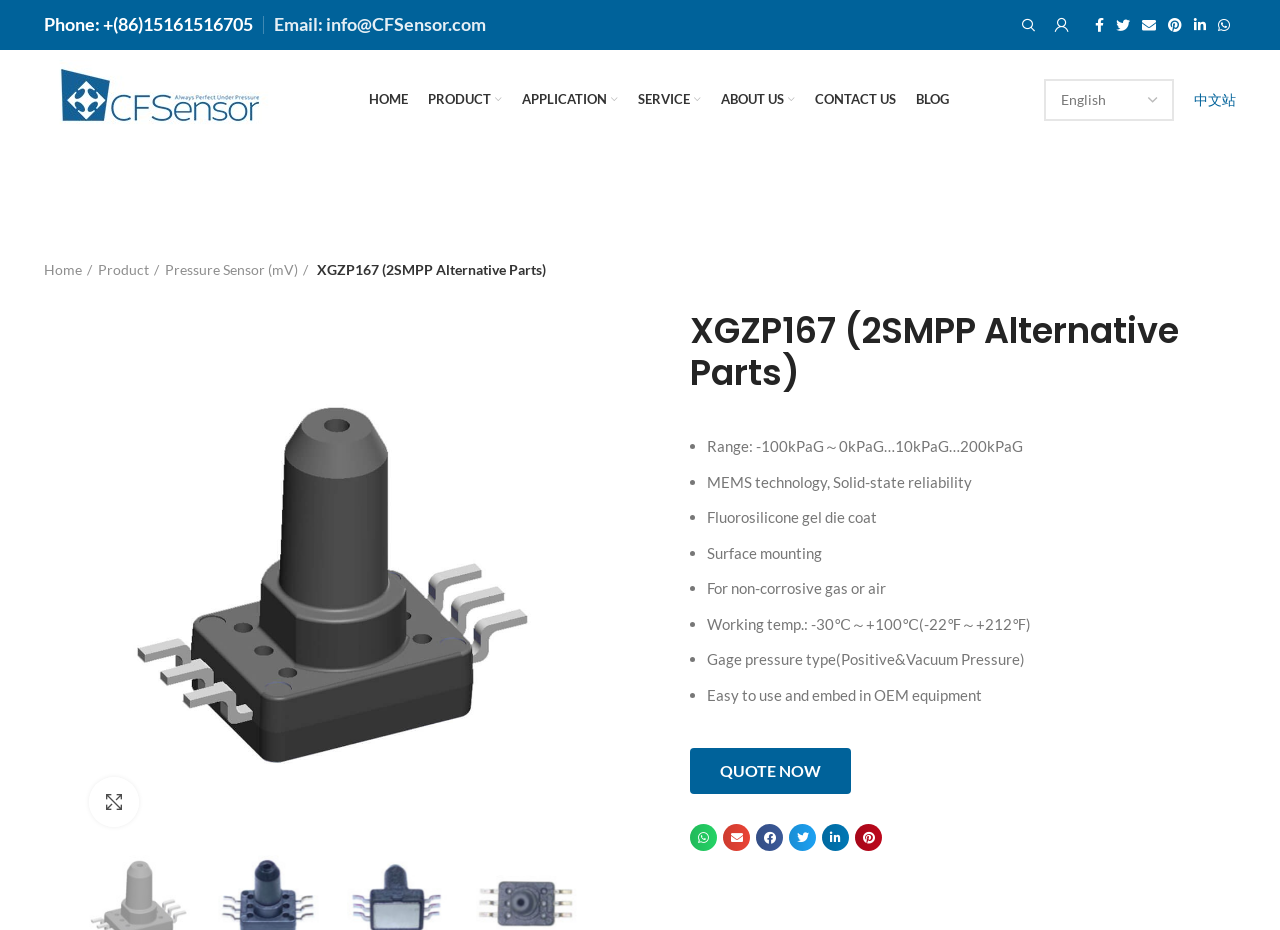Provide the bounding box coordinates for the area that should be clicked to complete the instruction: "Click to enlarge the image".

[0.07, 0.835, 0.109, 0.889]